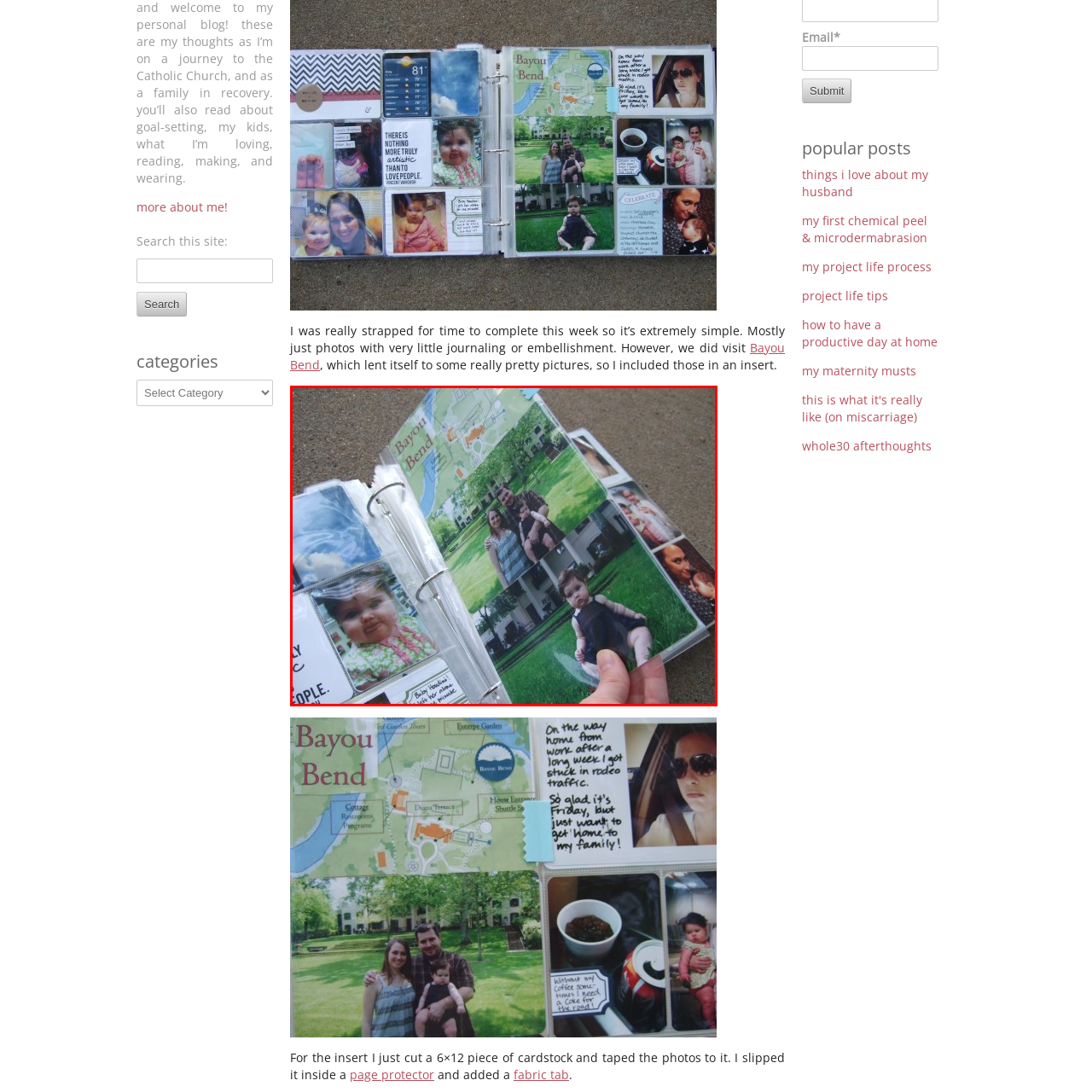Direct your attention to the image within the red boundary and answer the question with a single word or phrase:
What is the age of the child in the prominent image?

Infant